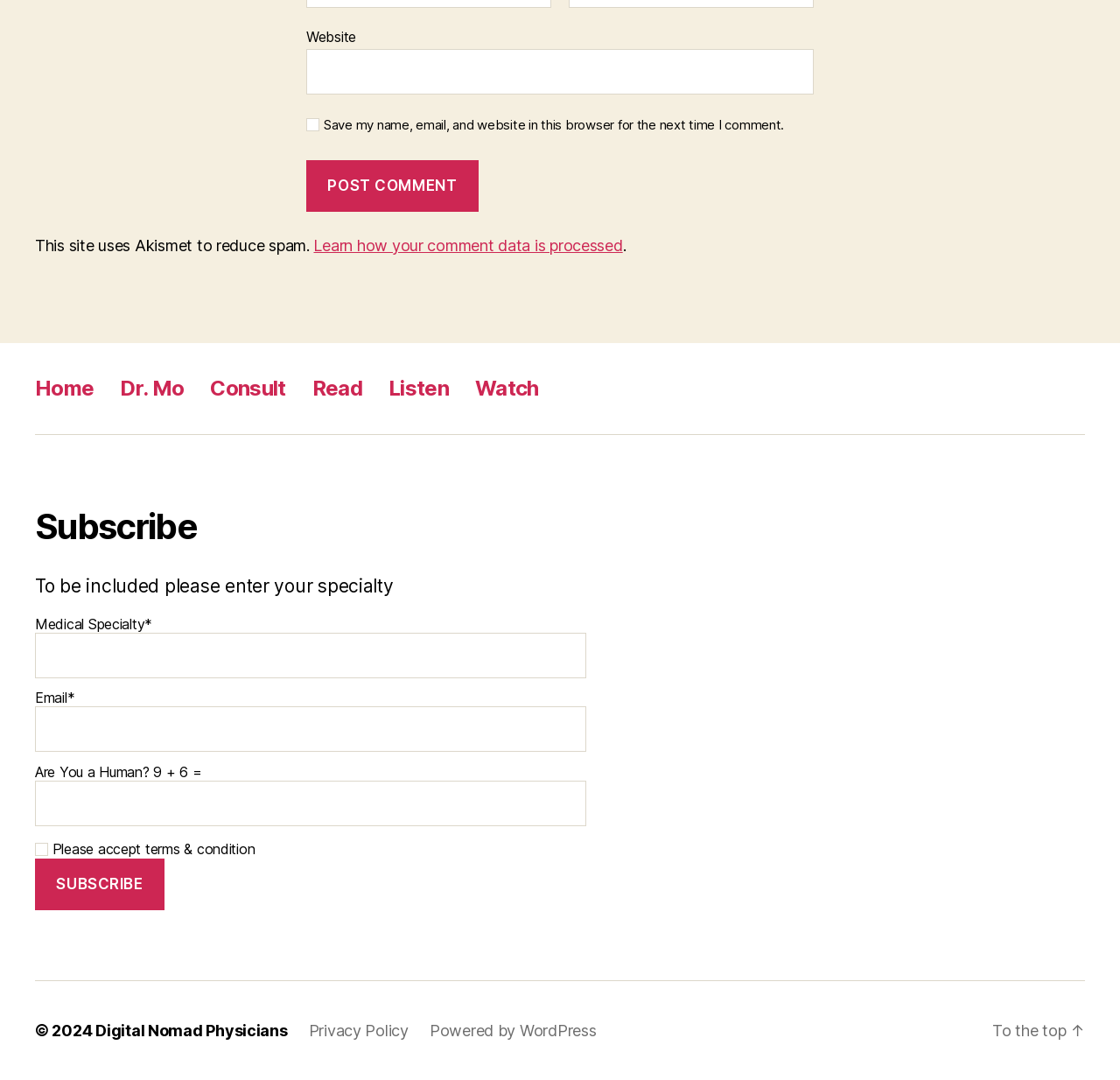What is the label of the first textbox?
Answer the question with a single word or phrase by looking at the picture.

Website